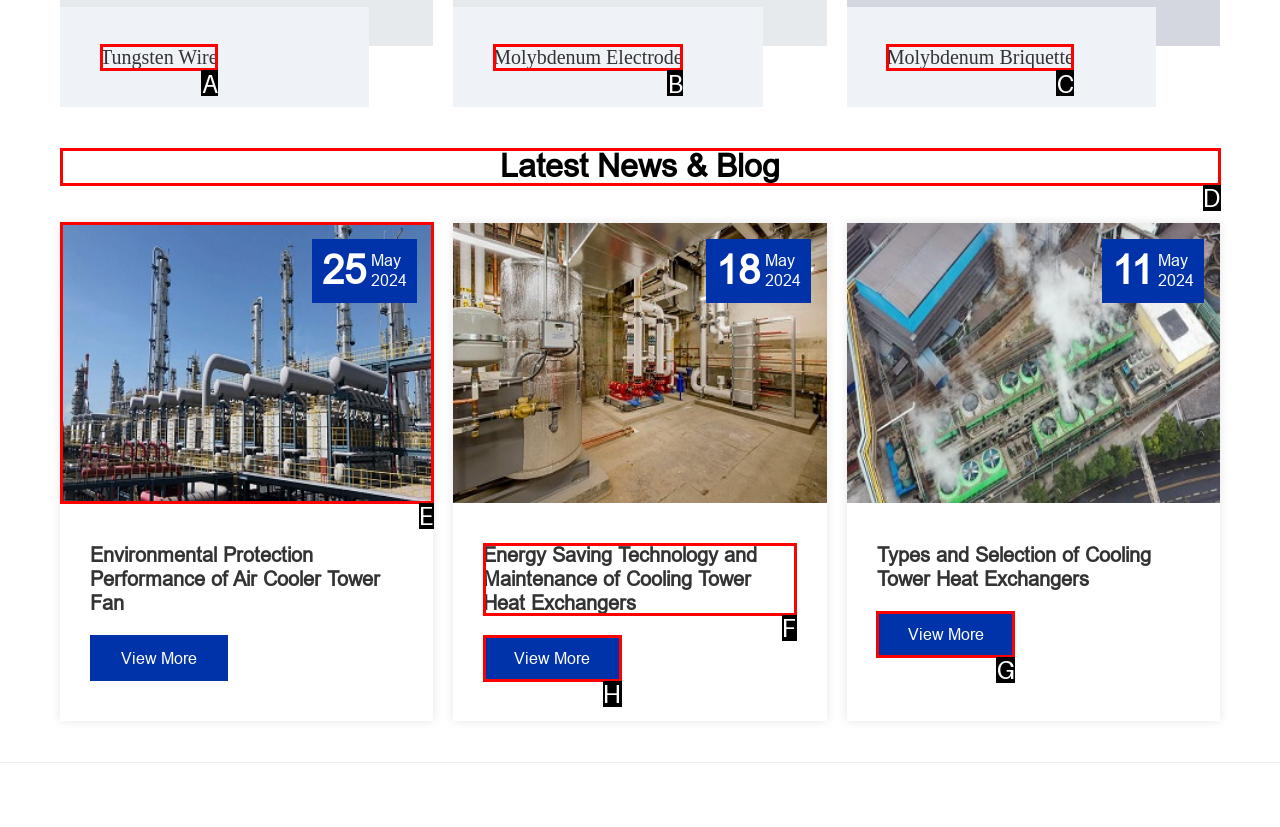Identify the appropriate lettered option to execute the following task: Learn about Energy Saving Technology and Maintenance of Cooling Tower Heat Exchangers
Respond with the letter of the selected choice.

F